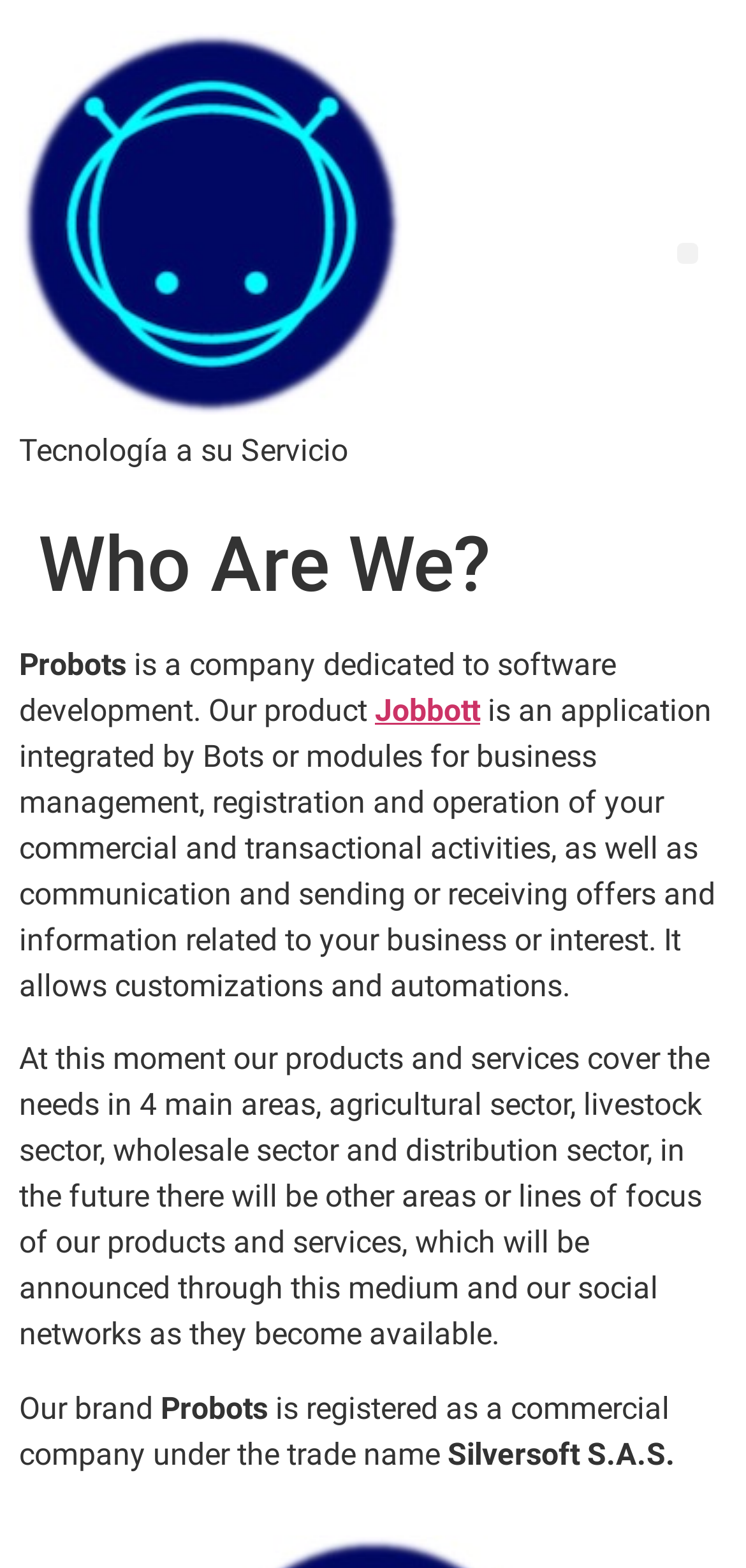What is Jobbott?
Please give a well-detailed answer to the question.

Jobbott is mentioned in the text description as an application integrated by Bots or modules for business management, registration, and operation of commercial and transactional activities. It allows customizations and automations.